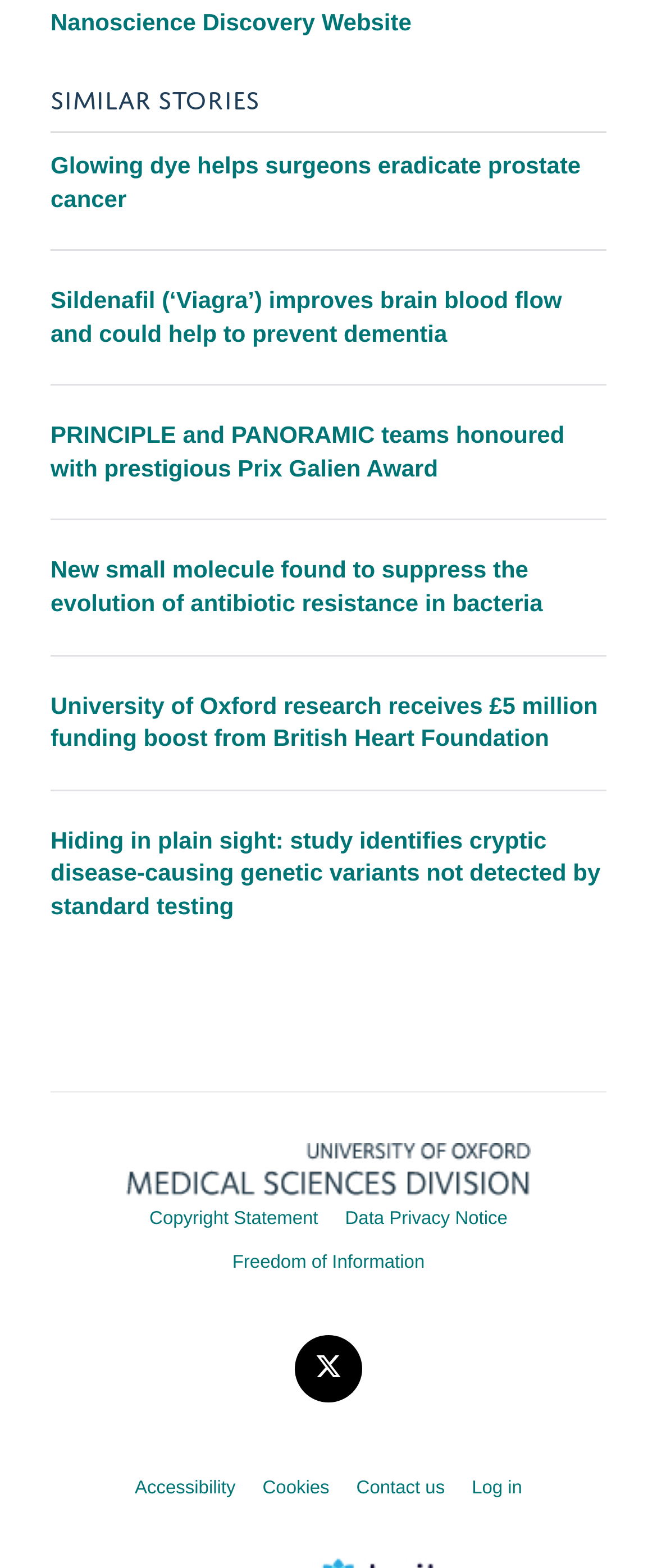Please identify the bounding box coordinates of the clickable area that will allow you to execute the instruction: "Log in to the website".

[0.718, 0.943, 0.795, 0.956]